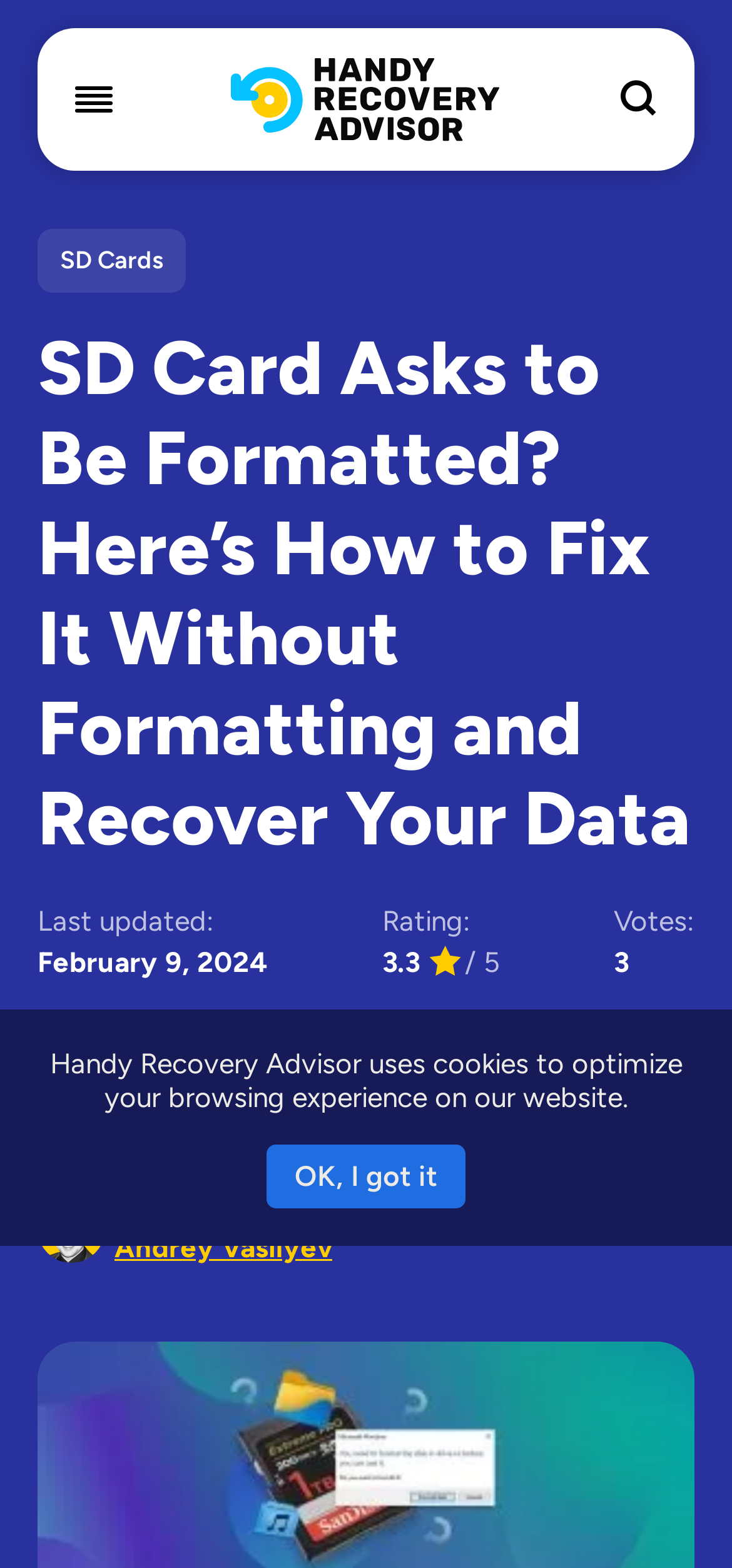Analyze the image and deliver a detailed answer to the question: What is the name of the advisor mentioned in the article?

I found the name of the advisor in the top section of the article, where it says 'Handy Recovery Advisor'.